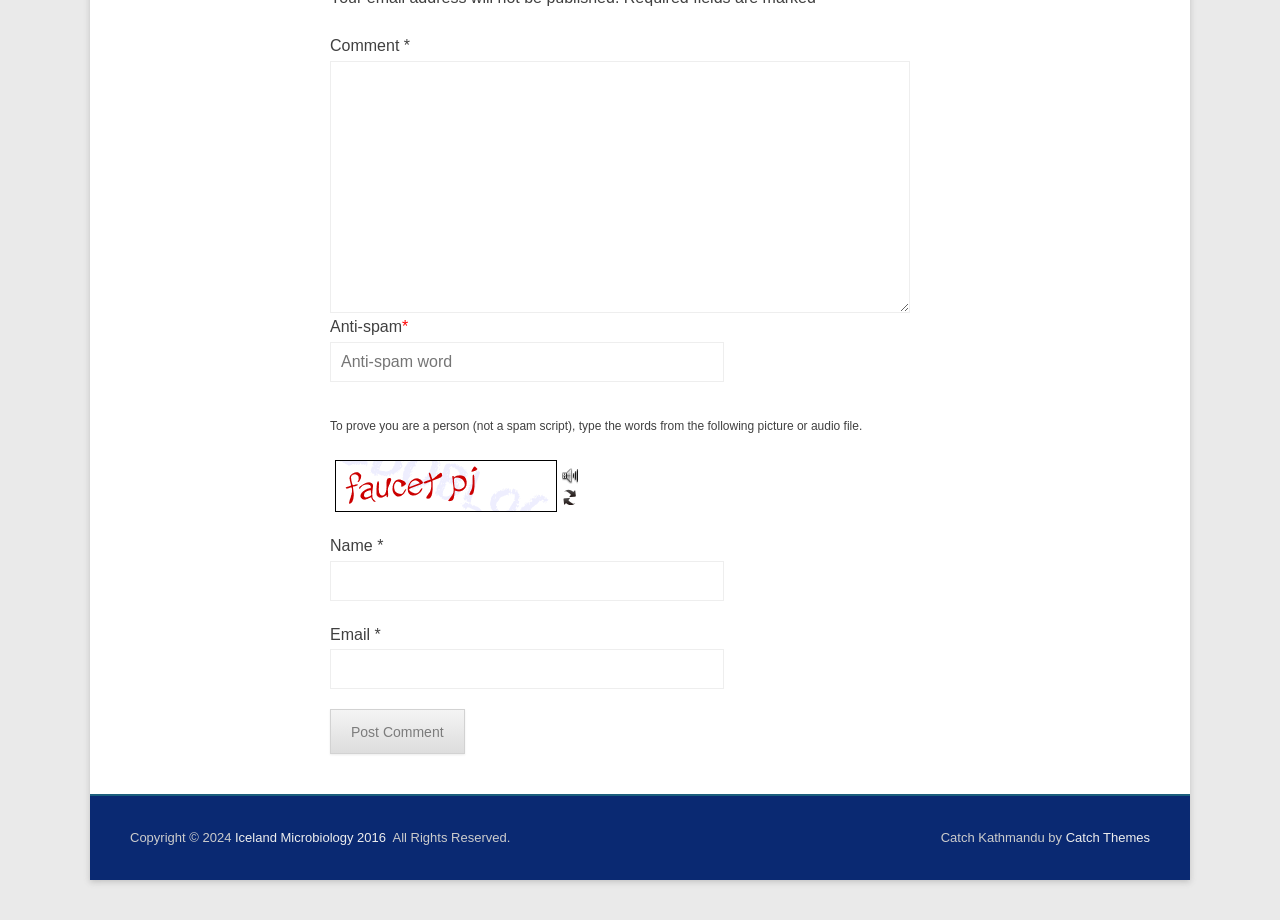Please give a succinct answer to the question in one word or phrase:
What is the purpose of the 'Anti-spam' field?

To prove you are a person